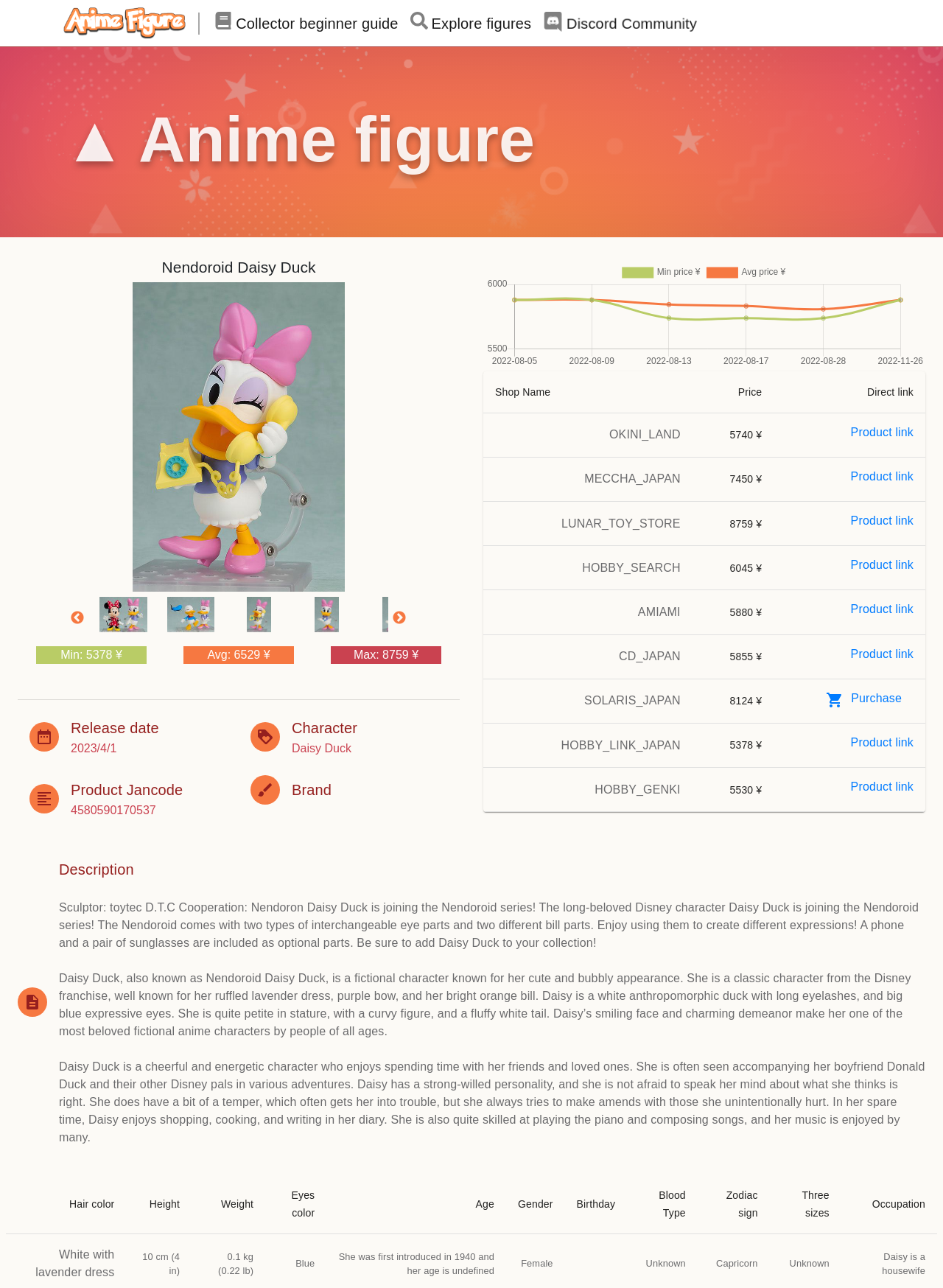Please identify the bounding box coordinates of the element I need to click to follow this instruction: "Purchase from SOLARIS_JAPAN".

[0.833, 0.536, 0.969, 0.552]